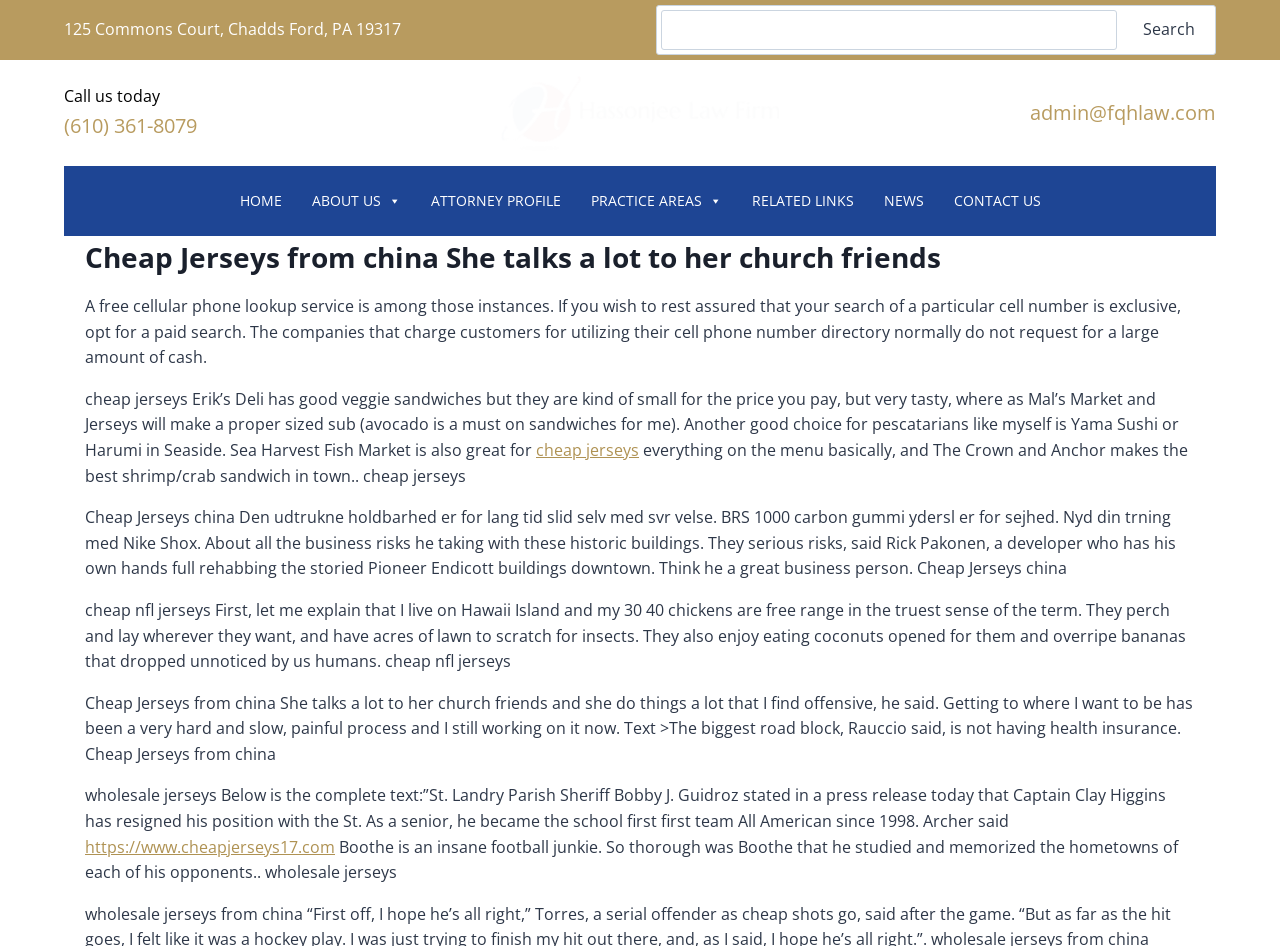Determine the bounding box coordinates of the region to click in order to accomplish the following instruction: "Visit the home page". Provide the coordinates as four float numbers between 0 and 1, specifically [left, top, right, bottom].

[0.175, 0.175, 0.232, 0.249]